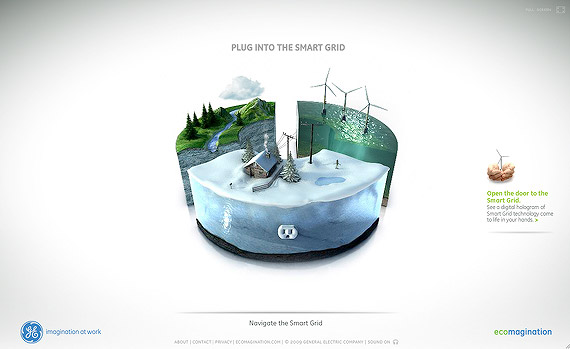Please answer the following question as detailed as possible based on the image: 
What is the name of the brand associated with the ecomagination logo?

The caption states that the design is 'complemented by the GE logo and the ecomagination brand', which suggests that the brand associated with the ecomagination logo is GE.